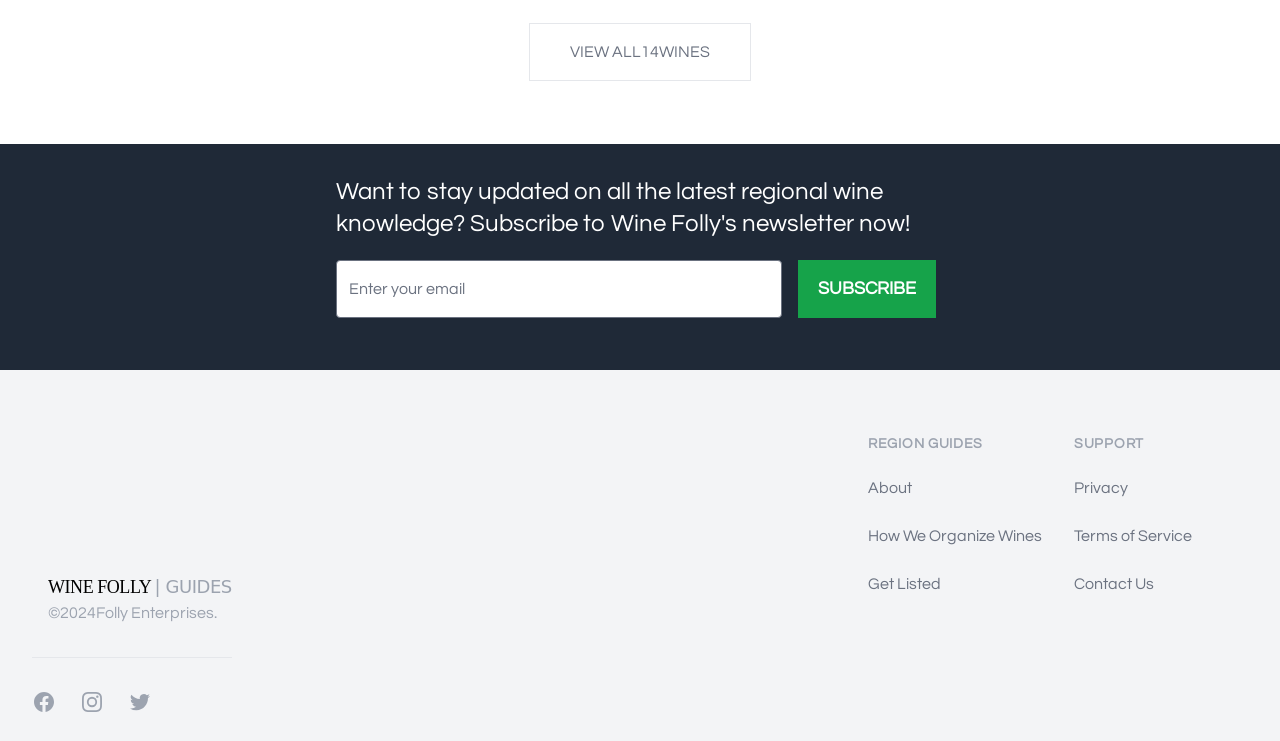Answer the question using only a single word or phrase: 
How many social media links are there?

3